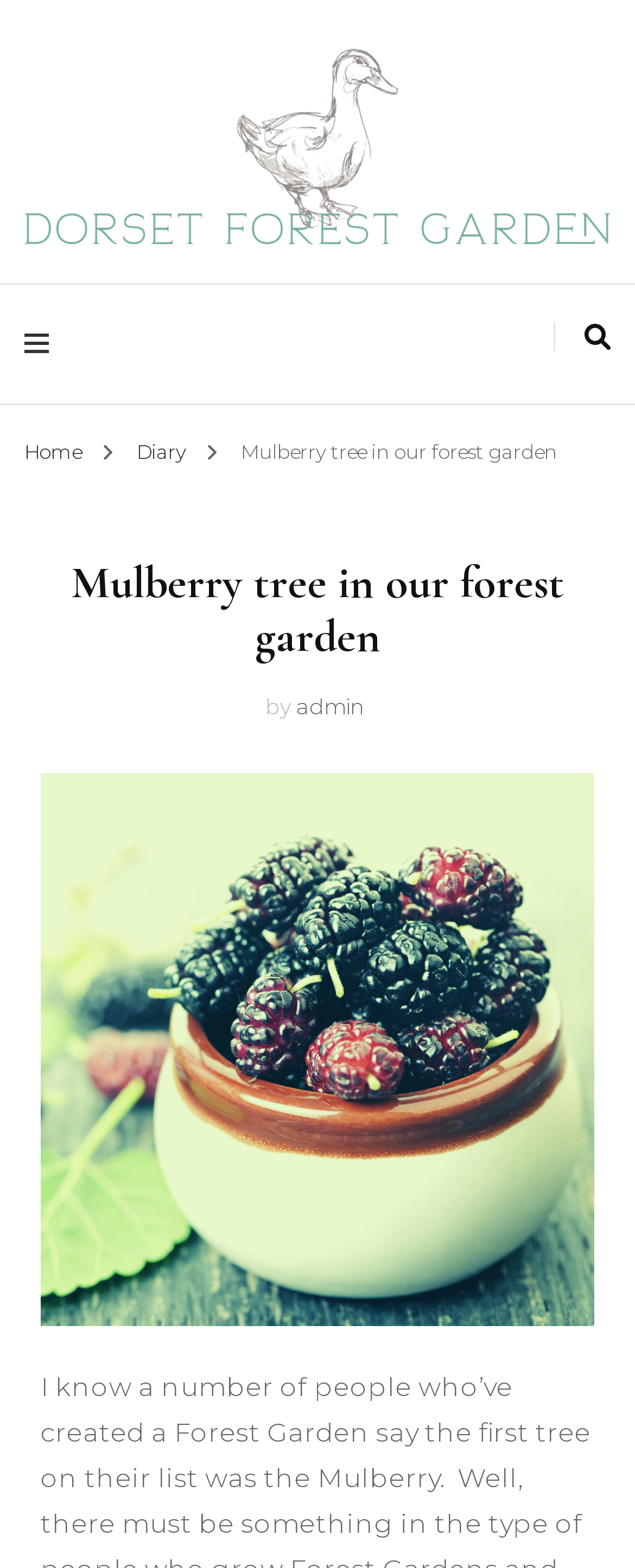How many buttons are in the top navigation bar?
Using the image, give a concise answer in the form of a single word or short phrase.

2